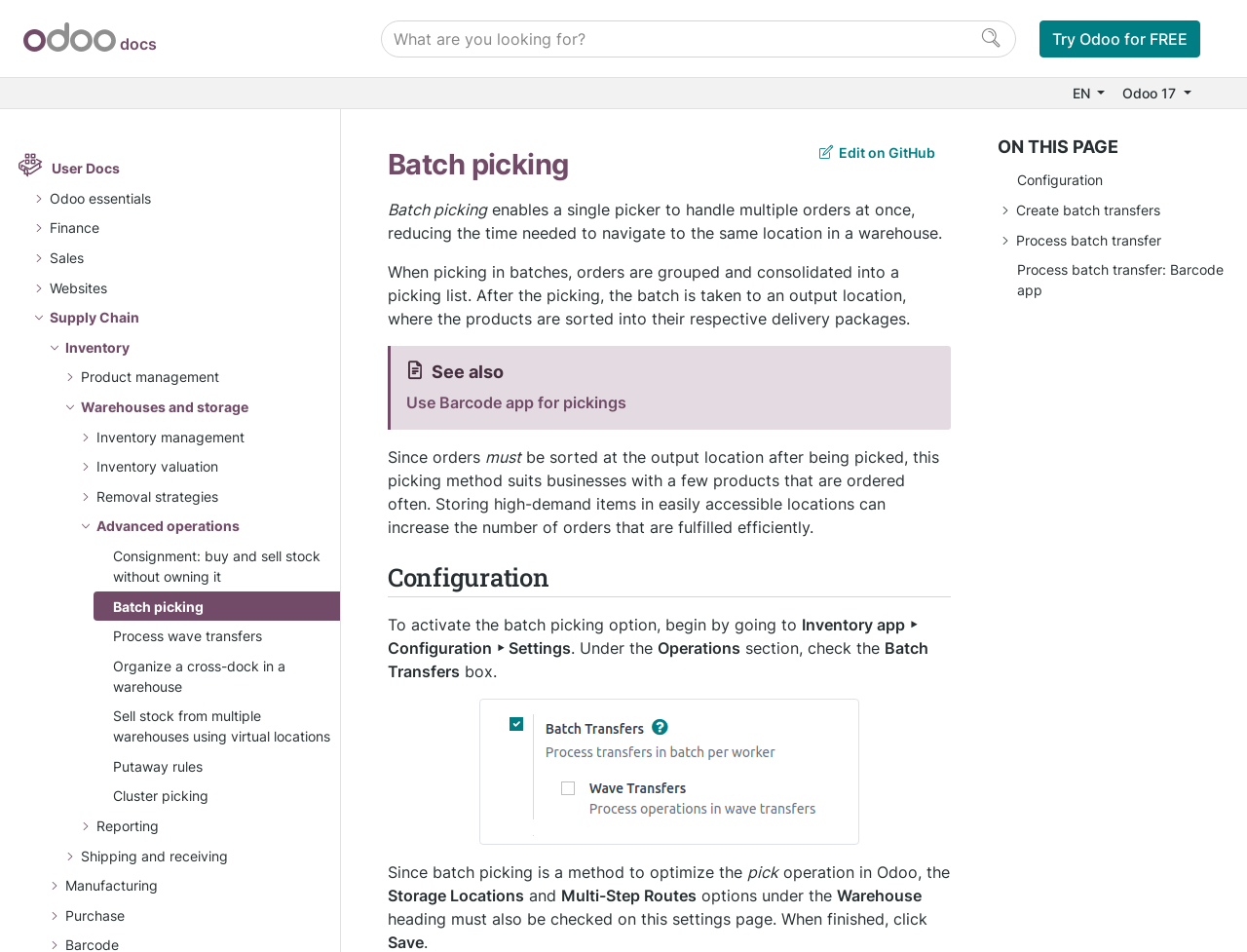What is the purpose of batch picking?
Using the image as a reference, deliver a detailed and thorough answer to the question.

The purpose of batch picking is to reduce the time needed to navigate to the same location in a warehouse, by grouping and consolidating orders into a picking list, and then taking the batch to an output location, where the products are sorted into their respective delivery packages.